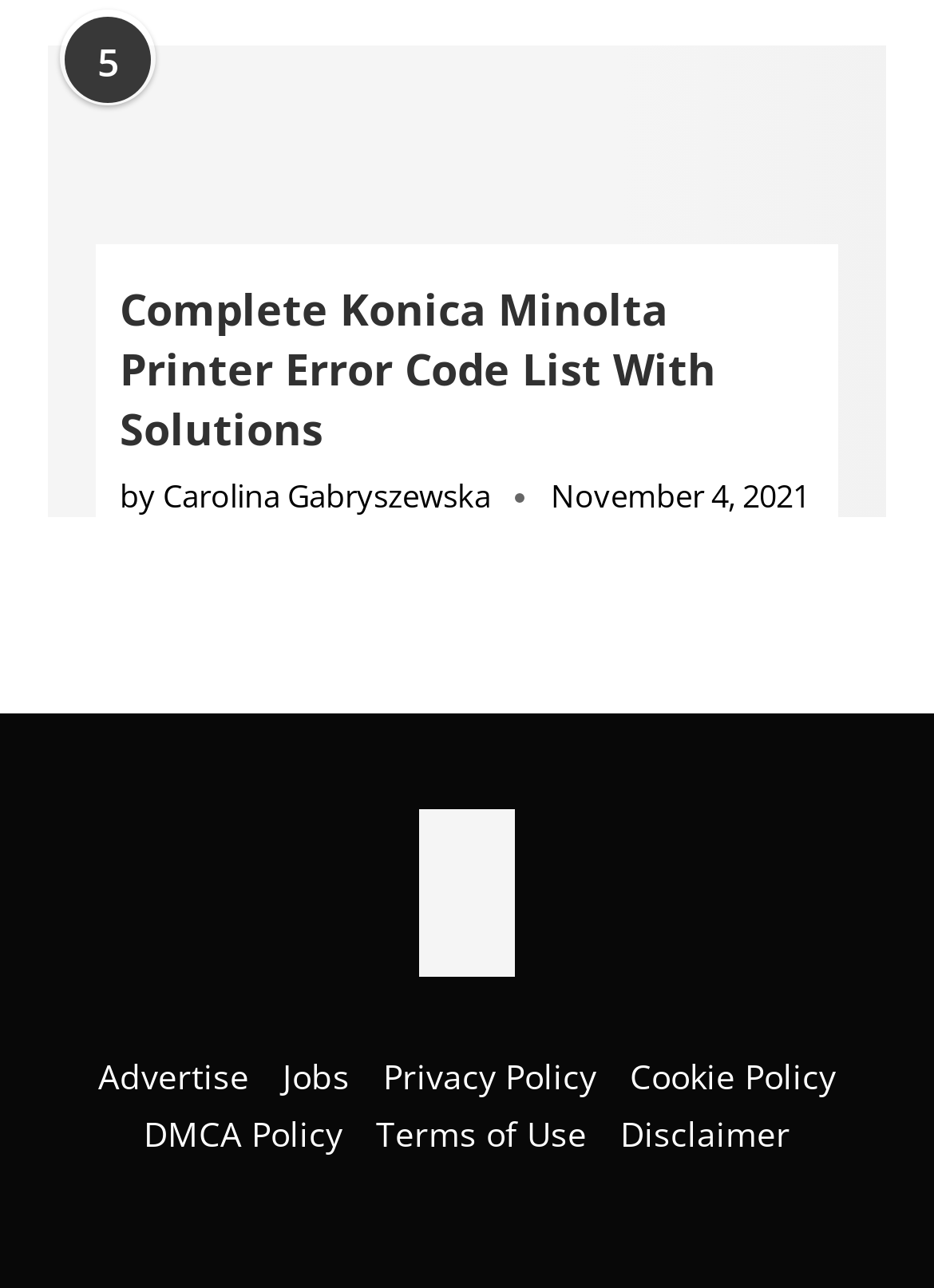Please locate the clickable area by providing the bounding box coordinates to follow this instruction: "Click the link to Konica Minolta Printer Error Code List".

[0.051, 0.036, 0.949, 0.402]